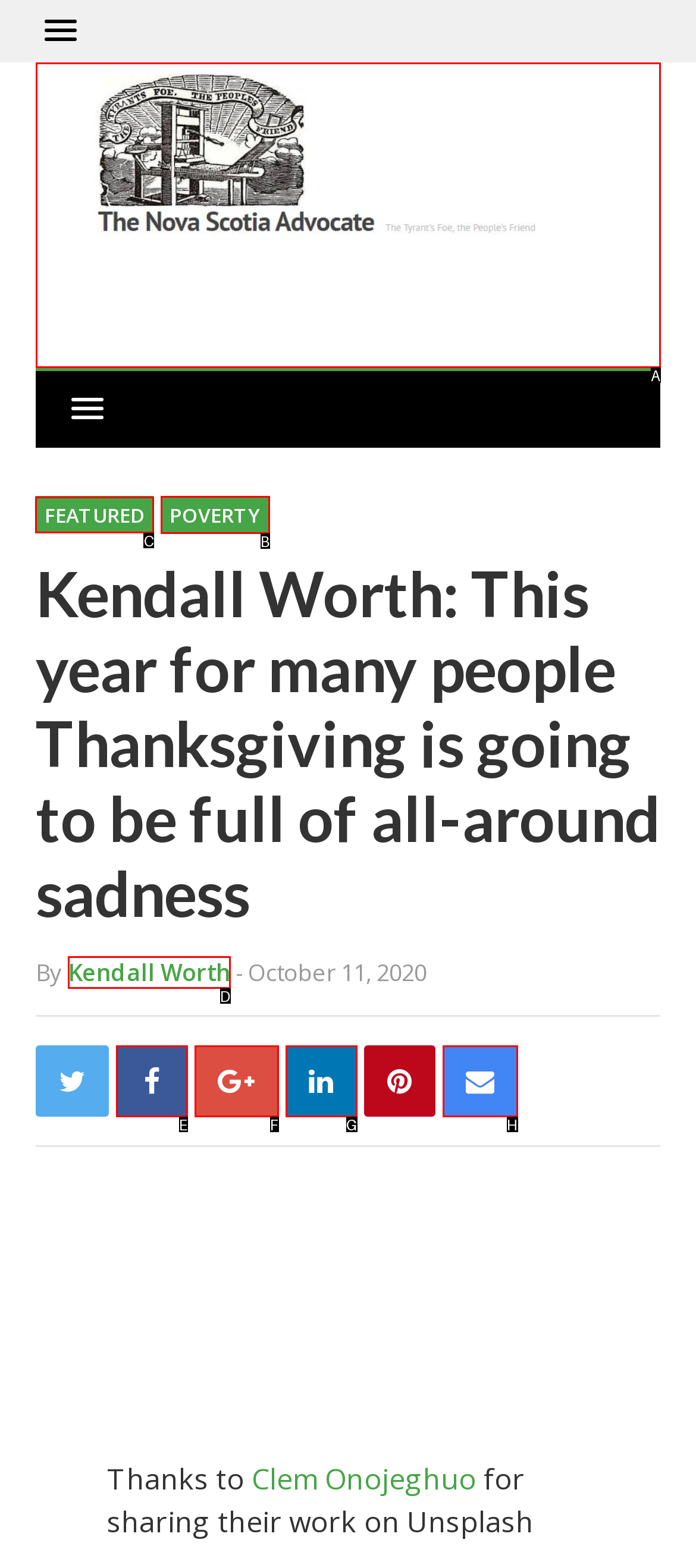Which choice should you pick to execute the task: Check the featured articles
Respond with the letter associated with the correct option only.

C